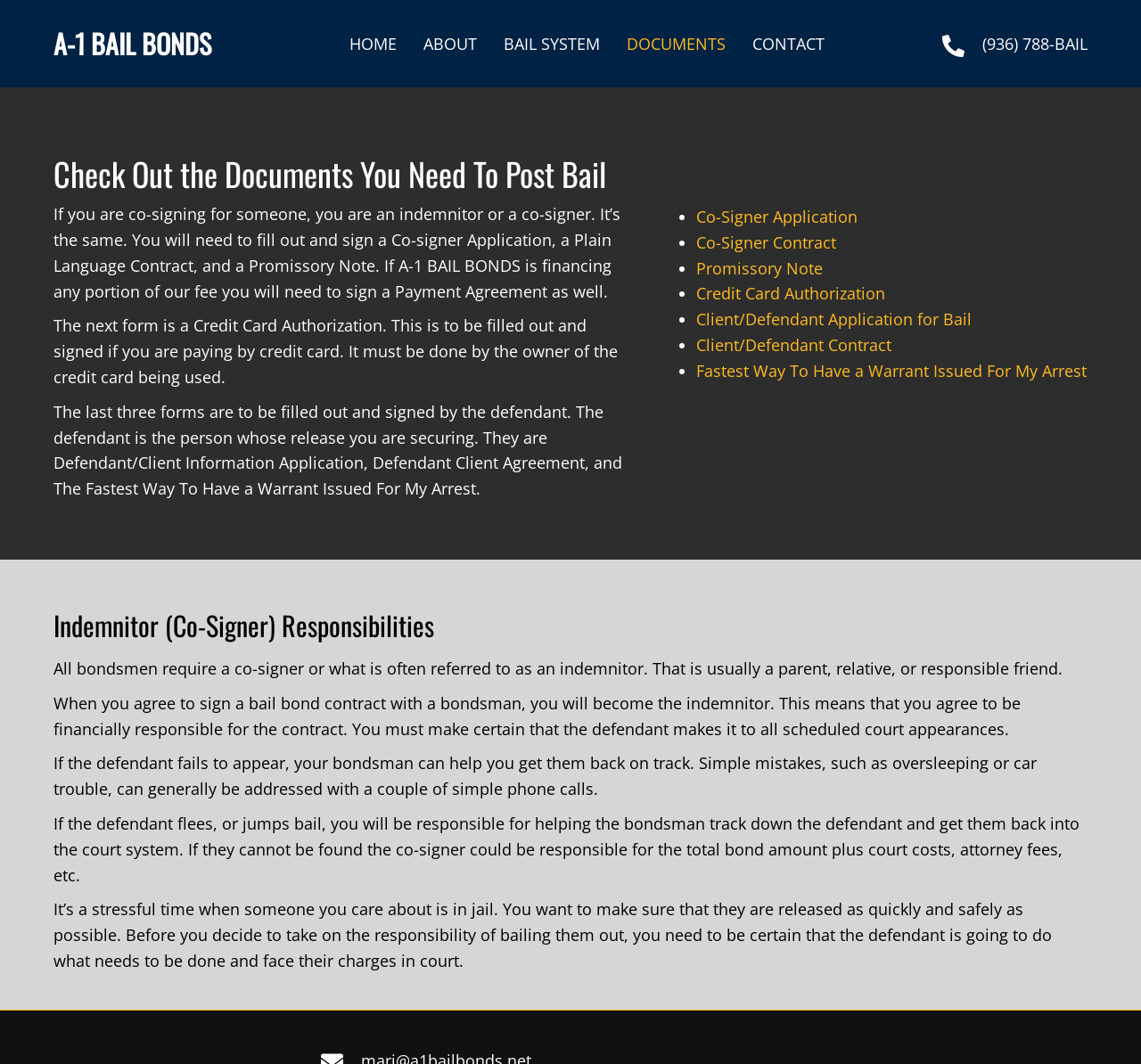Could you highlight the region that needs to be clicked to execute the instruction: "Click on the 'DOCUMENTS' link"?

[0.537, 0.021, 0.647, 0.061]